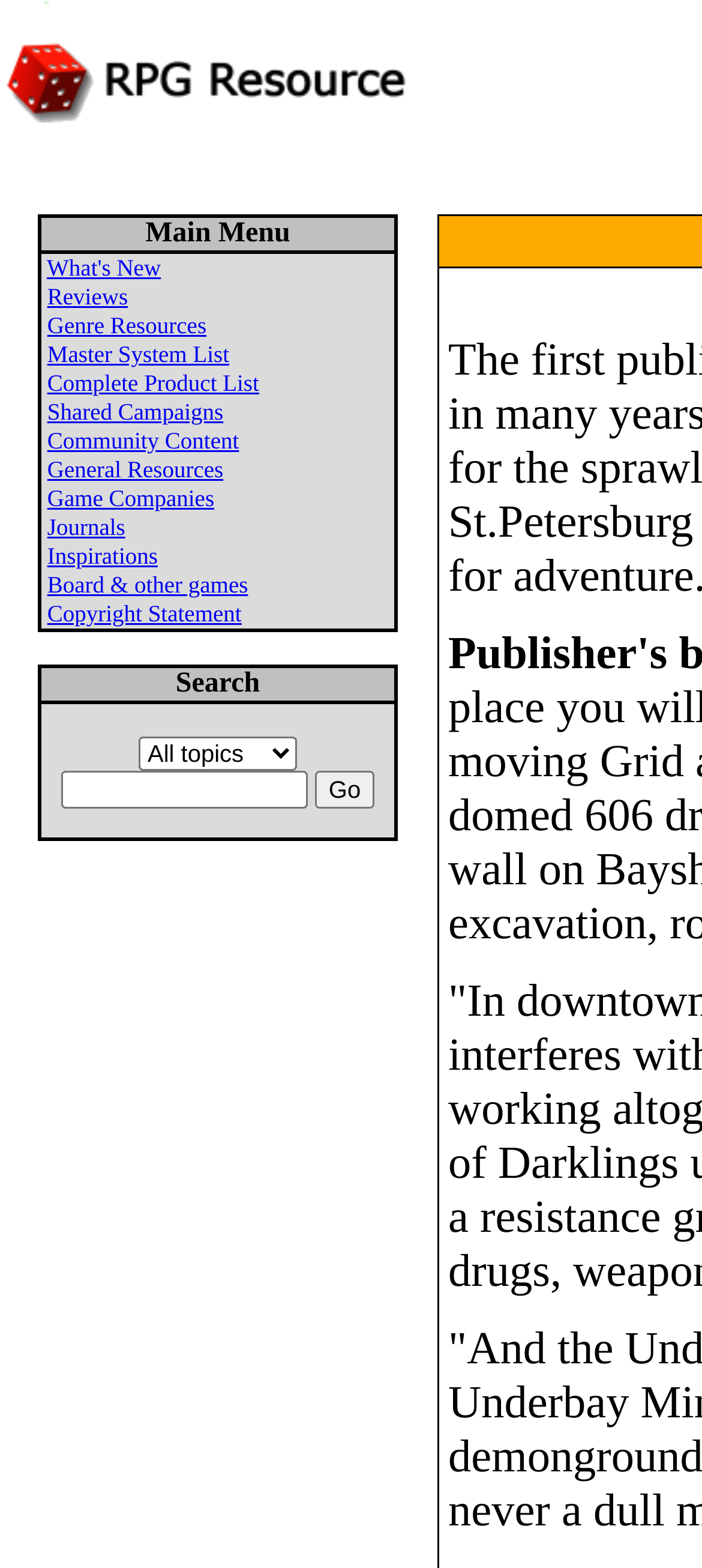Using the information in the image, give a detailed answer to the following question: Is there a way to navigate to the home page?

I found a link that says 'RPG Resource: Click here for home page' at the top of the webpage. This suggests that there is a way to navigate to the home page by clicking on this link.